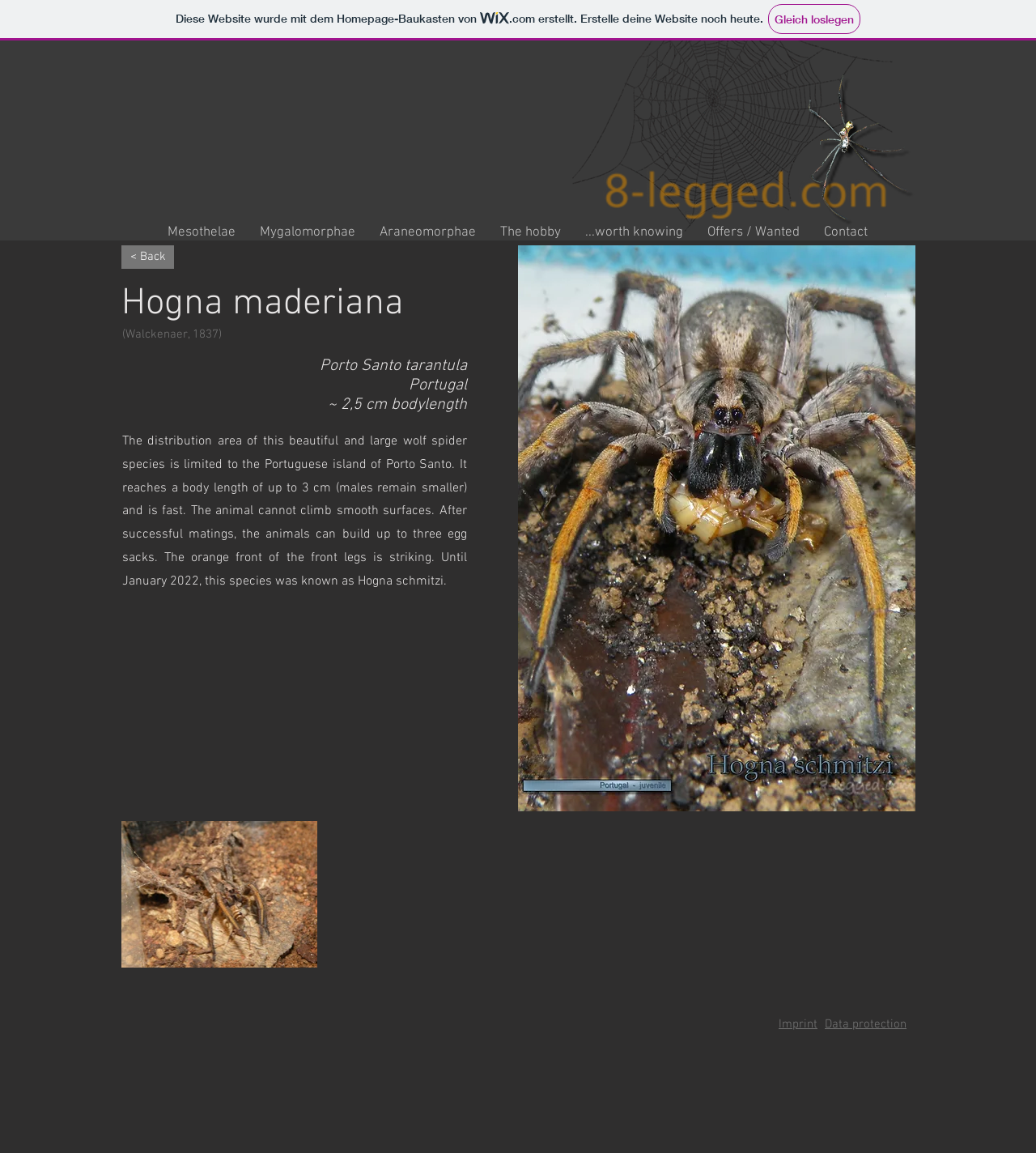What is the name of the image file shown on the page?
Look at the image and provide a short answer using one word or a phrase.

Hogna schmitzi01.JPG